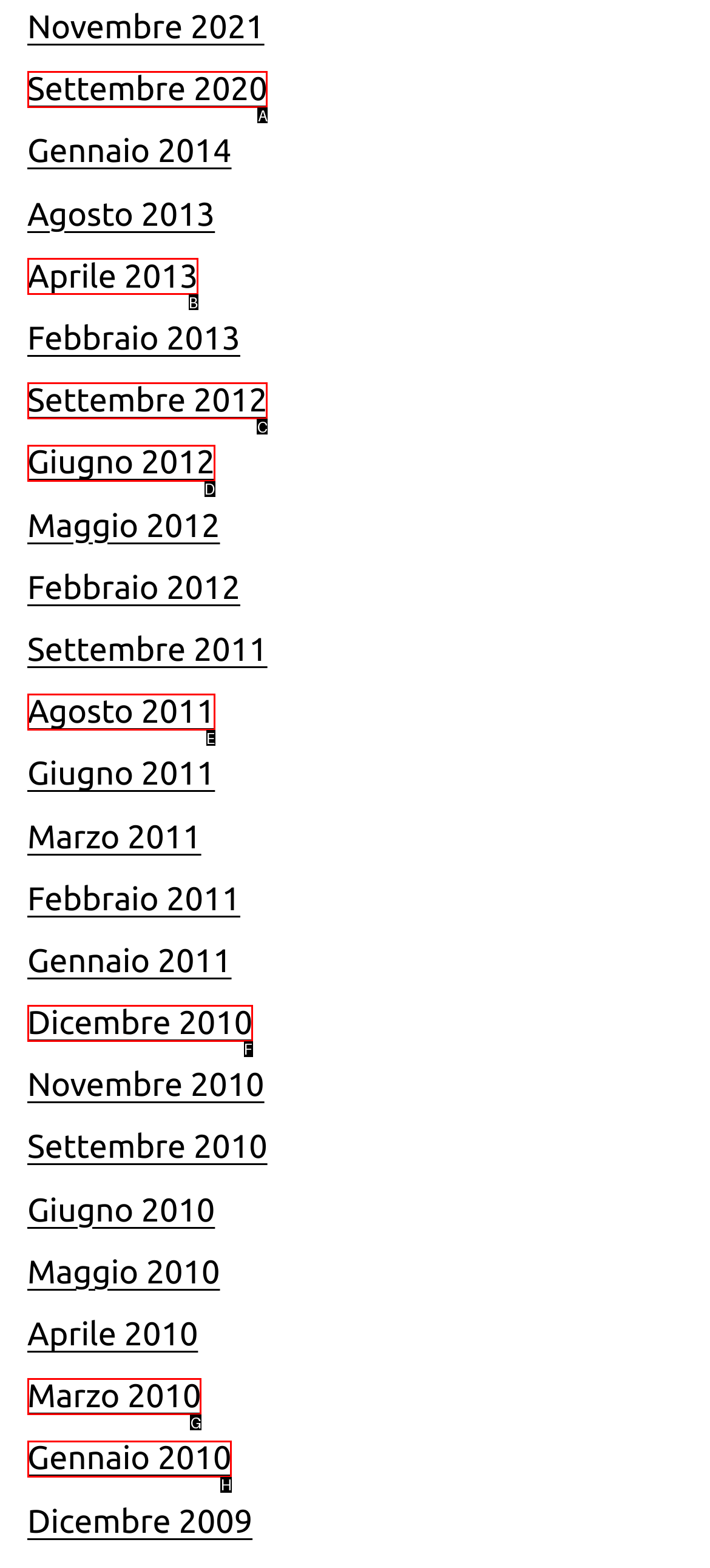Identify which option matches the following description: Dicembre 2010
Answer by giving the letter of the correct option directly.

F